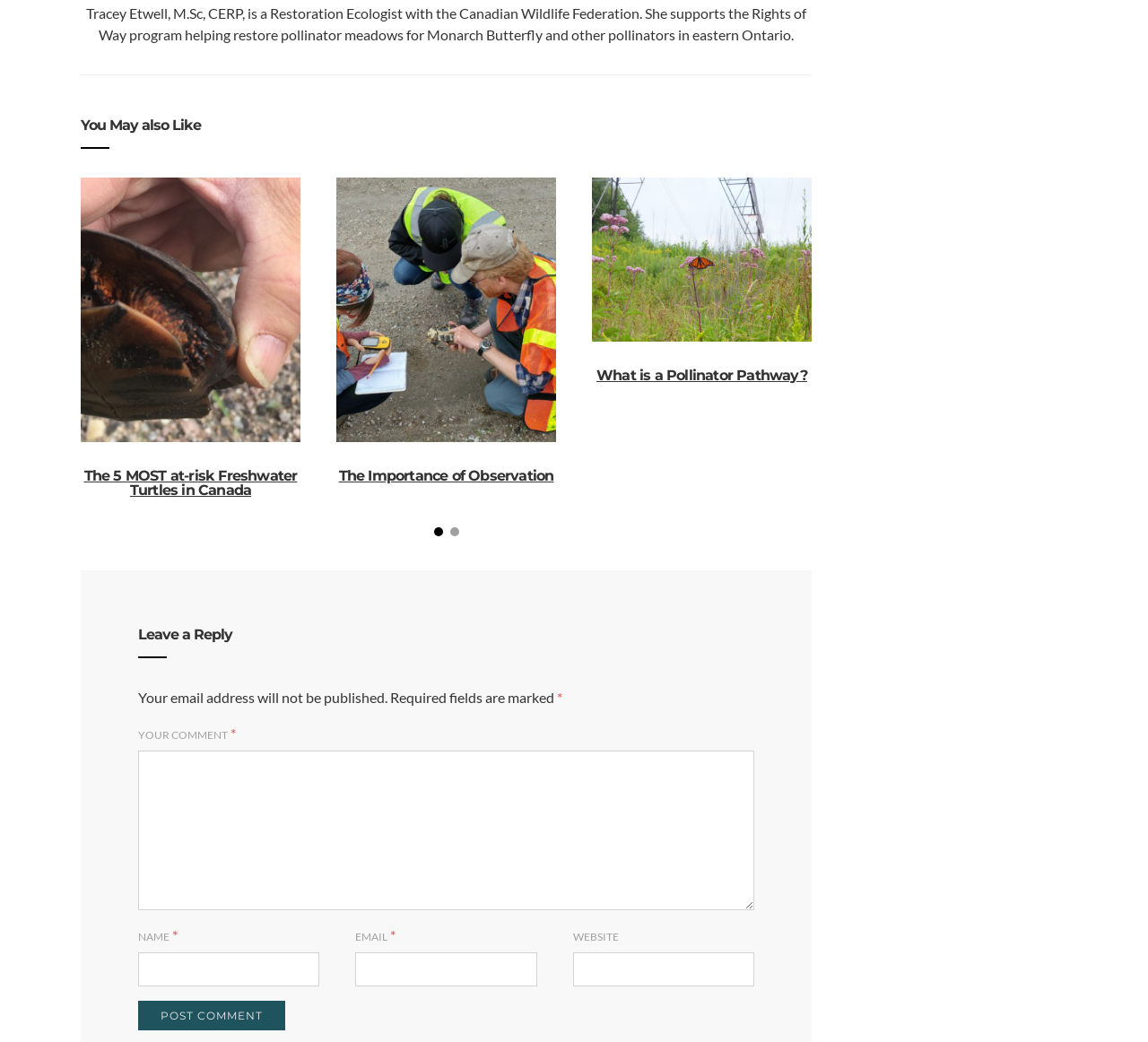Identify the bounding box coordinates of the clickable region necessary to fulfill the following instruction: "Post a comment". The bounding box coordinates should be four float numbers between 0 and 1, i.e., [left, top, right, bottom].

[0.12, 0.96, 0.248, 0.988]